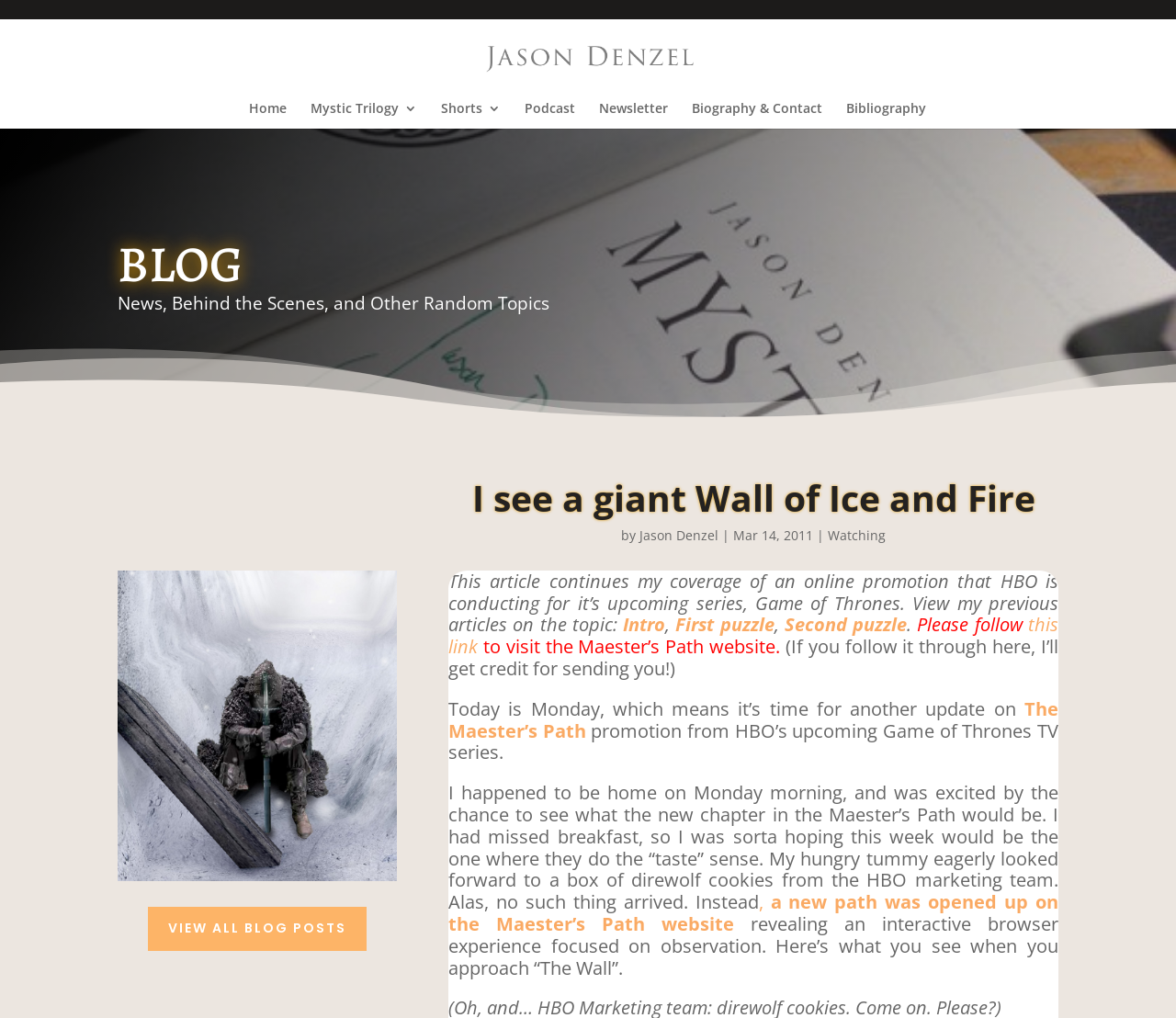Given the following UI element description: "this link", find the bounding box coordinates in the webpage screenshot.

[0.381, 0.601, 0.9, 0.647]